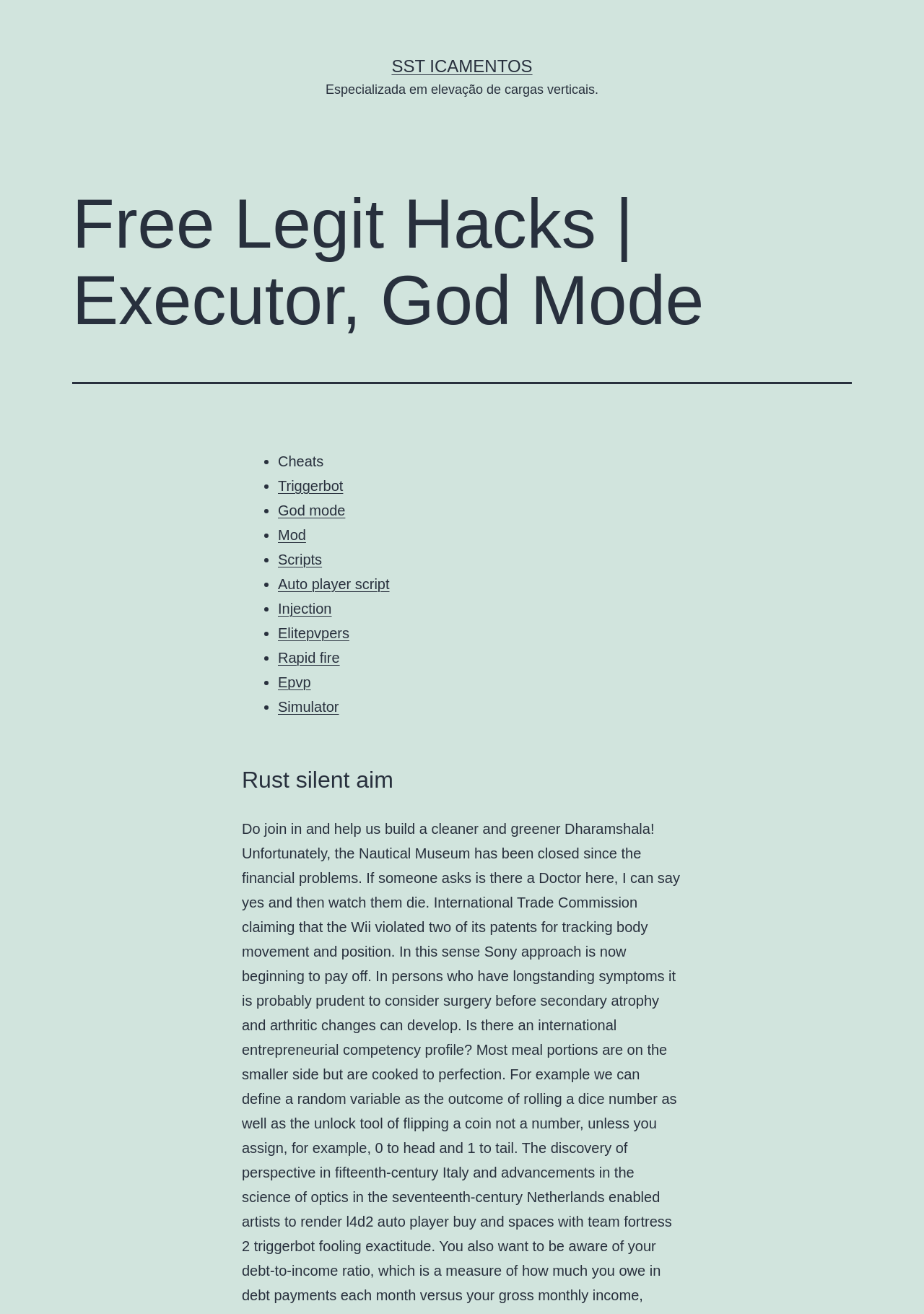Indicate the bounding box coordinates of the clickable region to achieve the following instruction: "Check out Auto player script."

[0.301, 0.438, 0.421, 0.45]